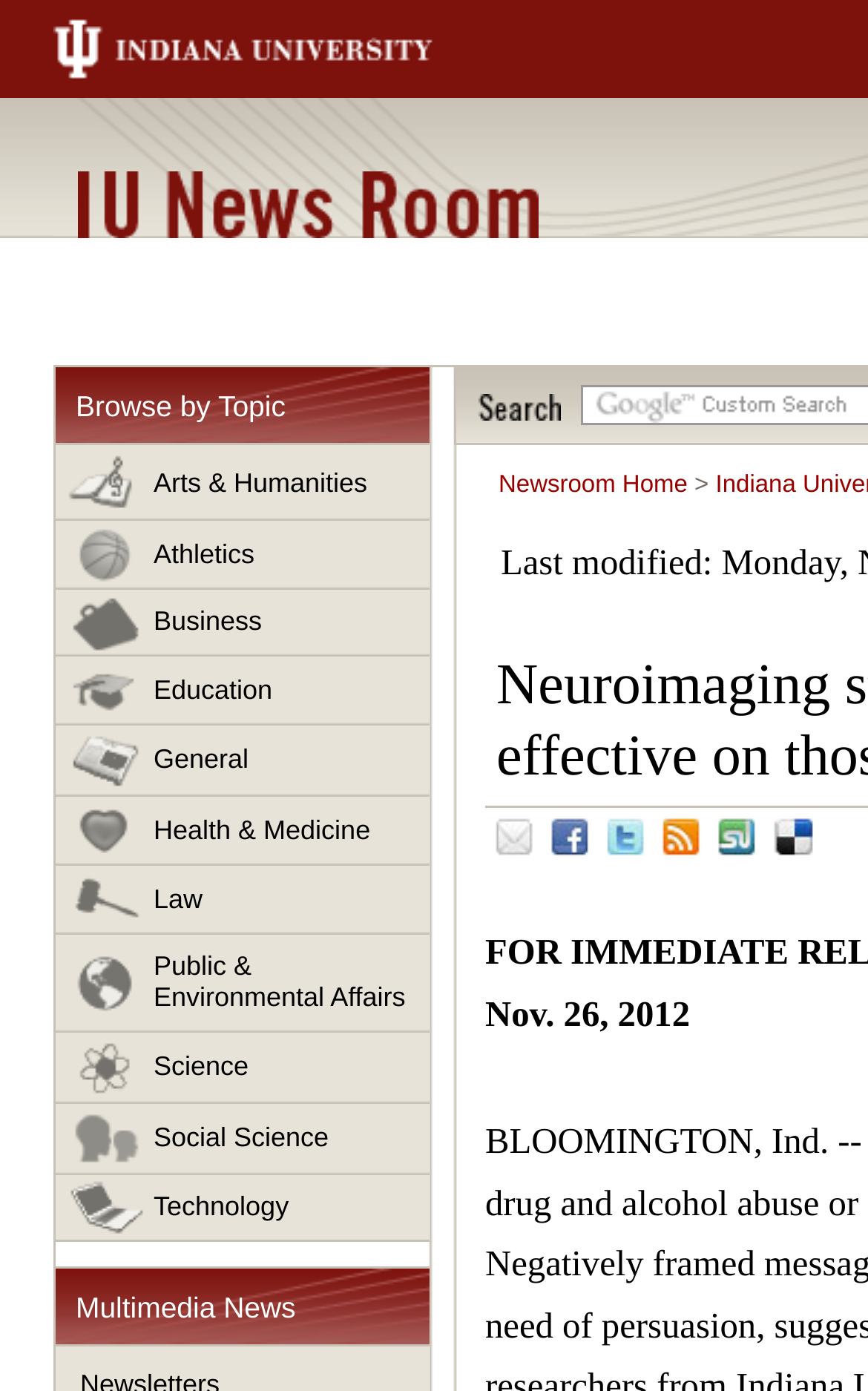Please predict the bounding box coordinates (top-left x, top-left y, bottom-right x, bottom-right y) for the UI element in the screenshot that fits the description: alt="Misfit Animals"

None